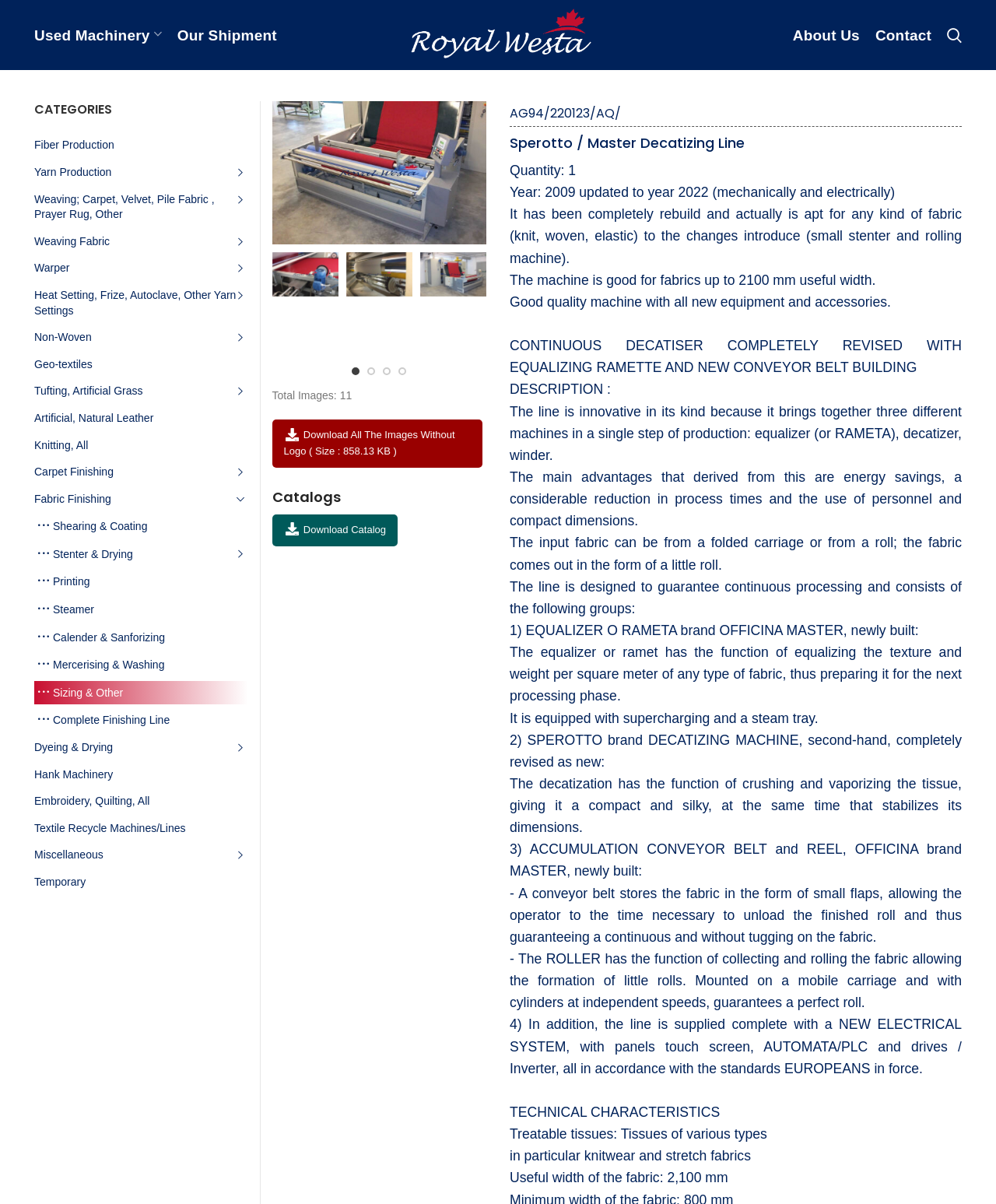Determine the bounding box for the UI element described here: "Training Collection".

None